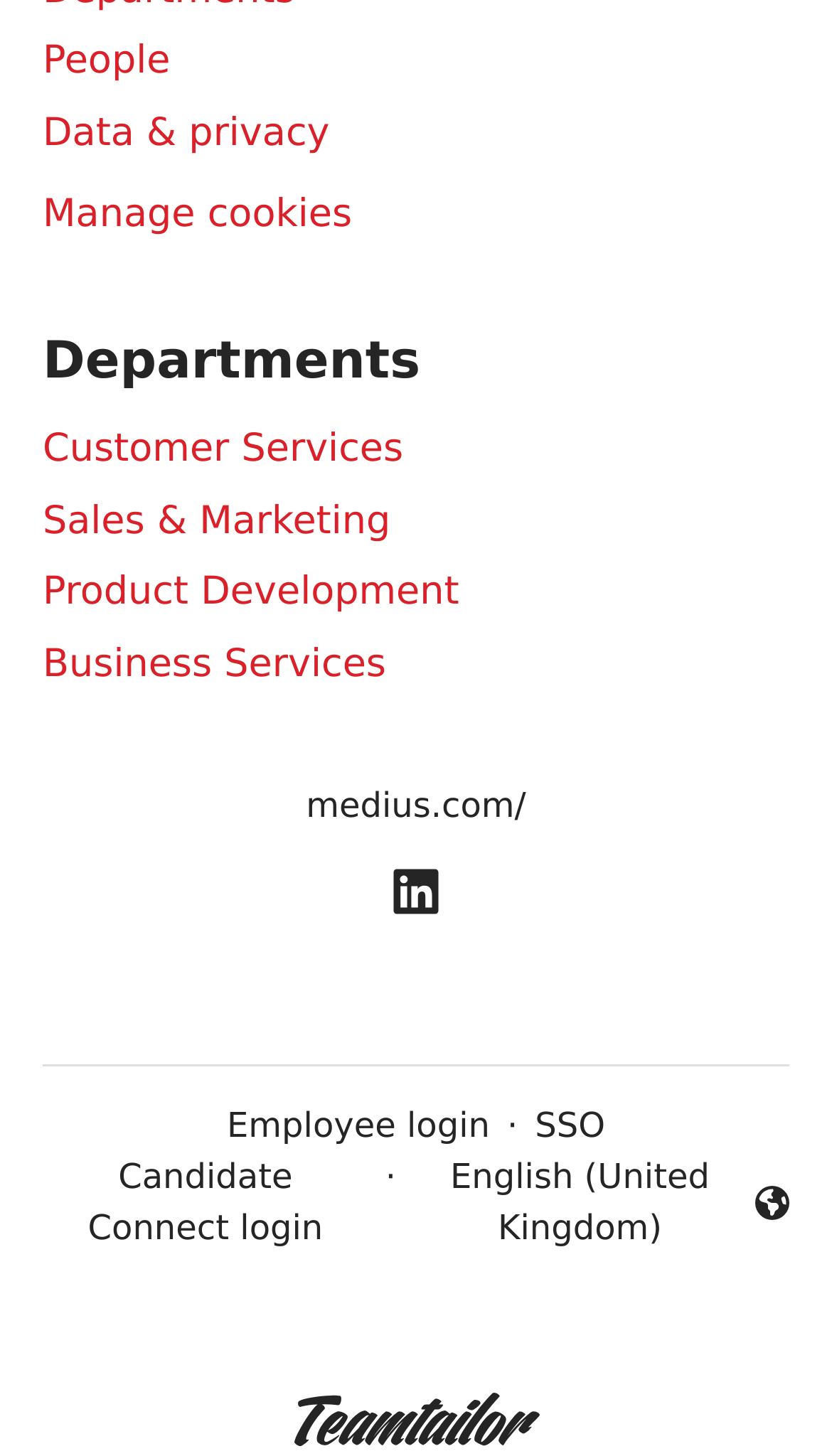Please find the bounding box coordinates in the format (top-left x, top-left y, bottom-right x, bottom-right y) for the given element description. Ensure the coordinates are floating point numbers between 0 and 1. Description: SSO

[0.643, 0.756, 0.727, 0.791]